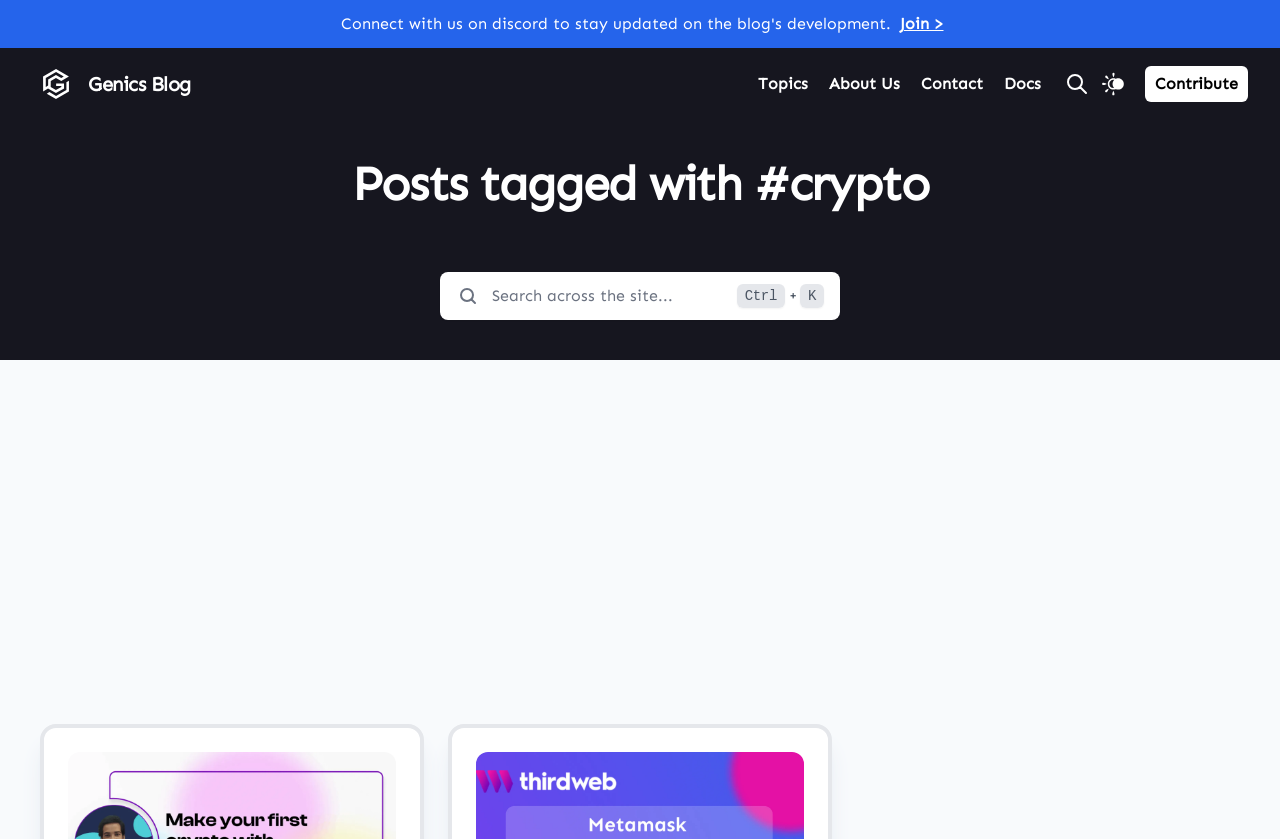Respond with a single word or phrase to the following question: What is the current page about?

Posts tagged with #crypto